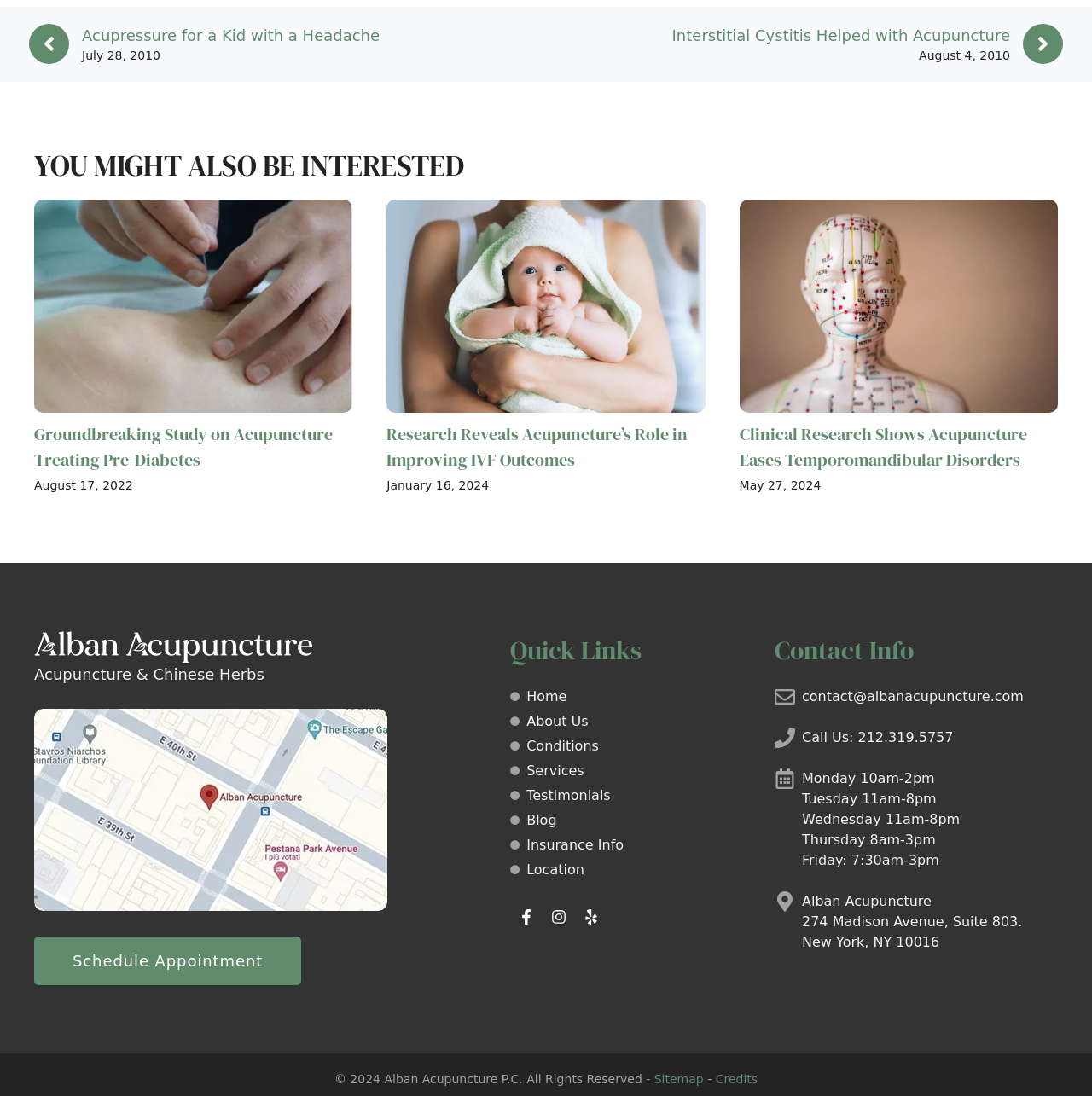Please answer the following query using a single word or phrase: 
What is the topic of the article with the image of a baby wrapped in a towel?

Acupuncture Treating Pre-Diabetes